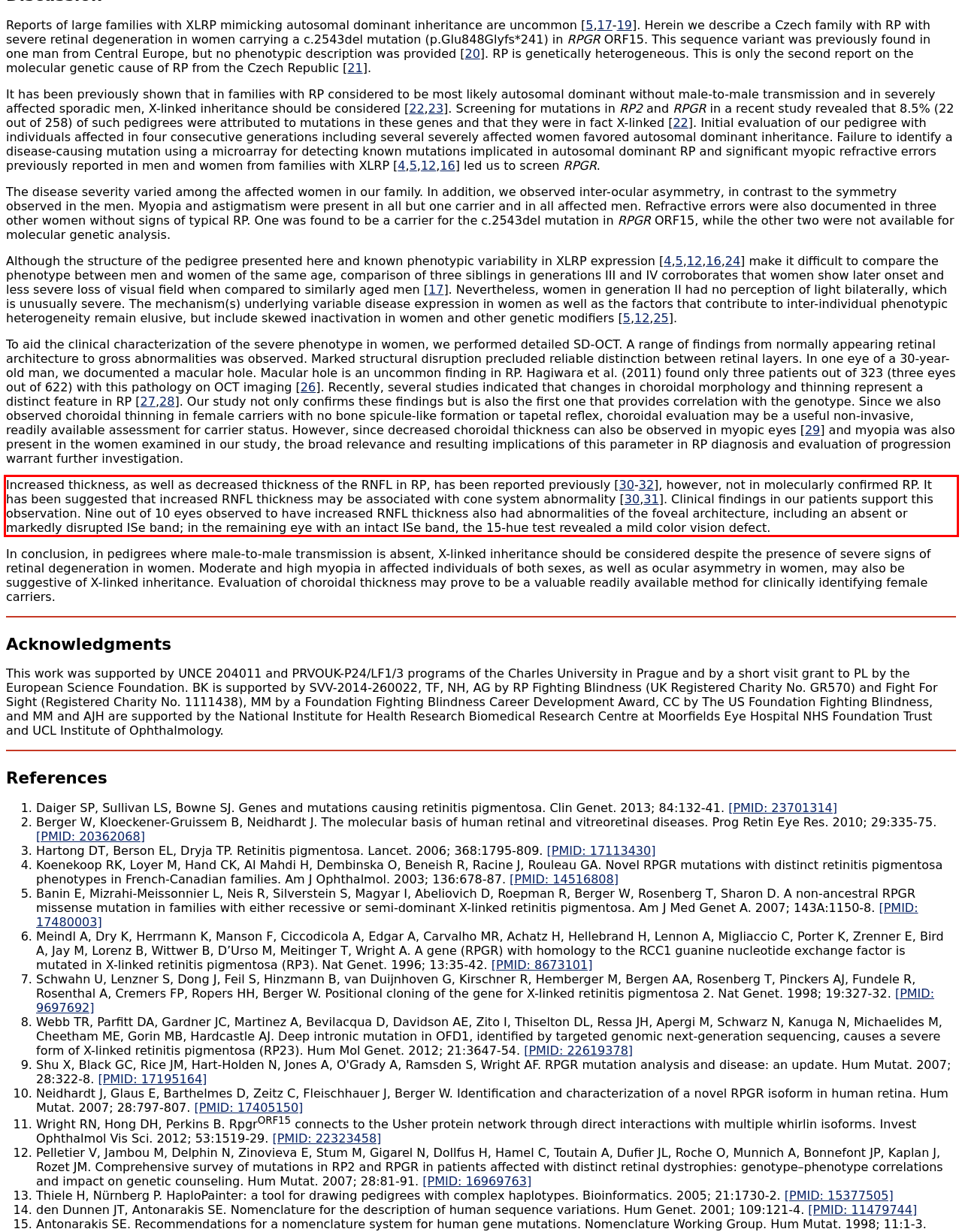Using the webpage screenshot, recognize and capture the text within the red bounding box.

Increased thickness, as well as decreased thickness of the RNFL in RP, has been reported previously [30-32], however, not in molecularly confirmed RP. It has been suggested that increased RNFL thickness may be associated with cone system abnormality [30,31]. Clinical findings in our patients support this observation. Nine out of 10 eyes observed to have increased RNFL thickness also had abnormalities of the foveal architecture, including an absent or markedly disrupted ISe band; in the remaining eye with an intact ISe band, the 15-hue test revealed a mild color vision defect.